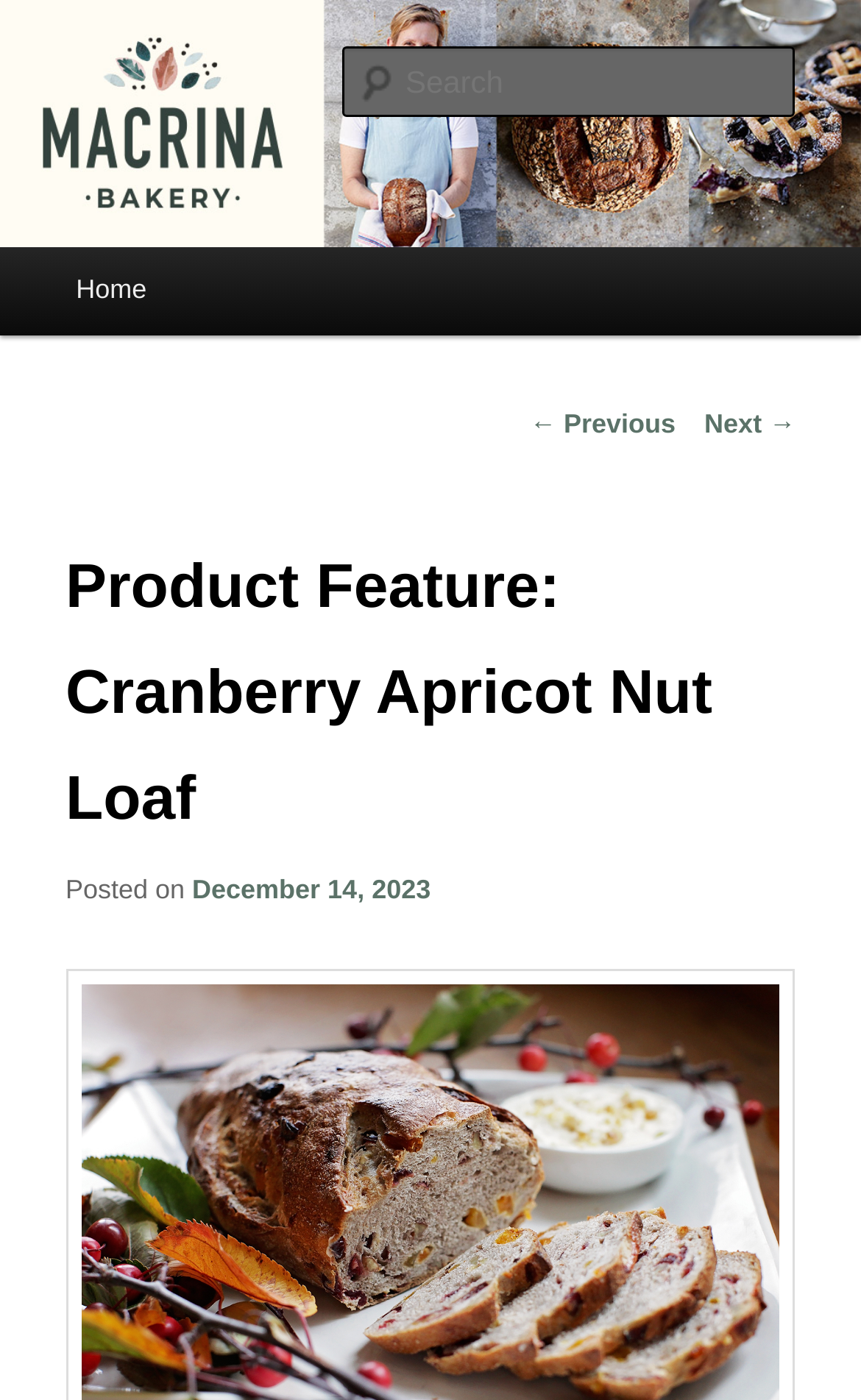Give a one-word or short phrase answer to this question: 
What is the name of the product featured?

Cranberry Apricot Nut Loaf